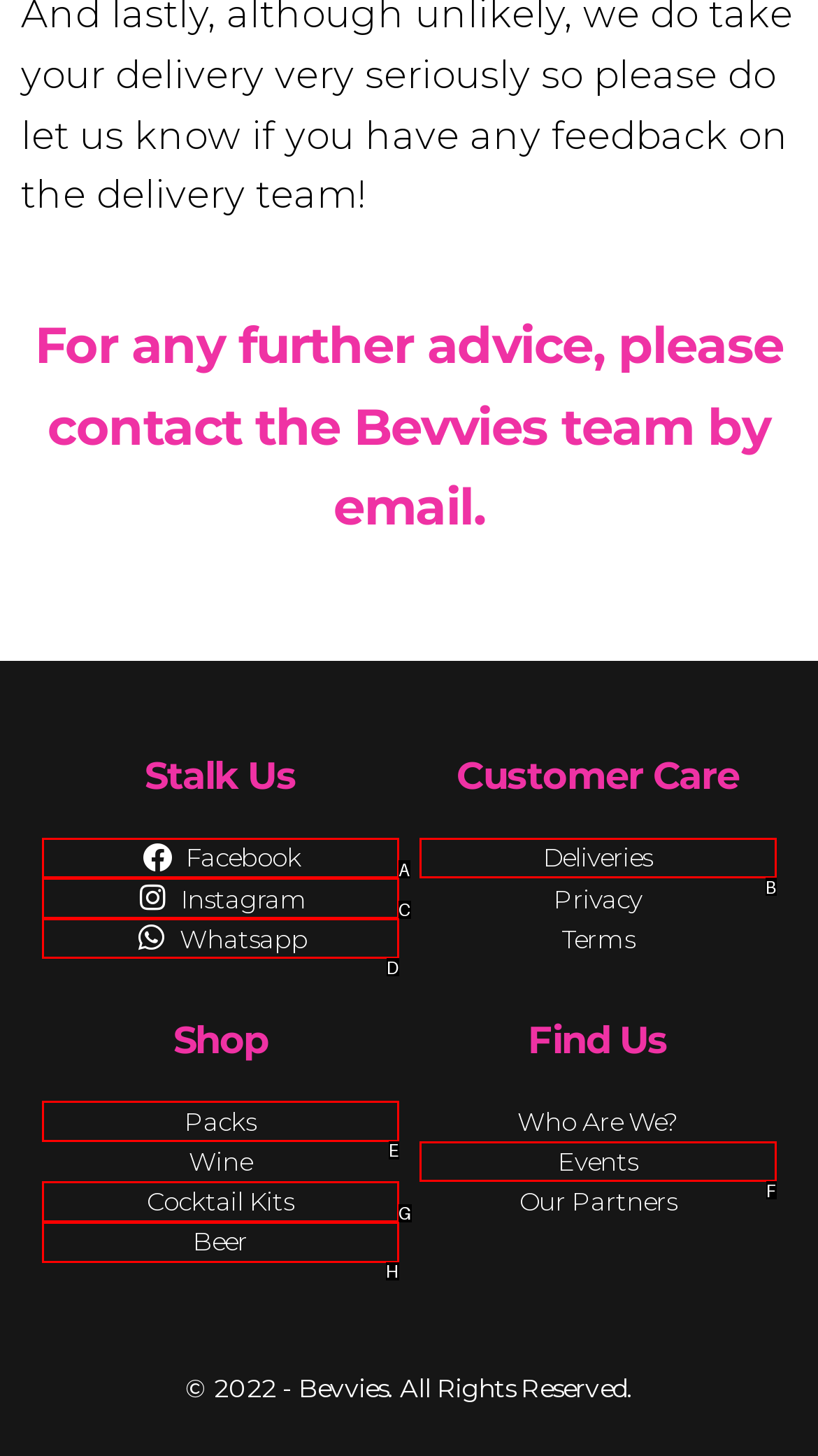Identify which option matches the following description: Whatsapp
Answer by giving the letter of the correct option directly.

D